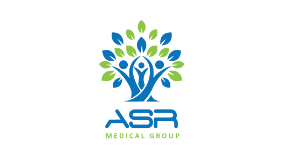Give an elaborate caption for the image.

The image features a vibrant logo for ASR Medical Group, designed to convey a sense of health and vitality. The logo showcases a stylized tree with a trunk formed by human figures, symbolizing unity and community wellness. The leaves, rendered in shades of green, represent growth and renewal, while the blue elements reflect stability and trust. Below the tree, the acronym "ASR" is prominently displayed in bold lettering, accompanied by the text "MEDICAL GROUP," emphasizing the organization's commitment to healthcare. This logo effectively communicates the core values of care, support, and holistic health that define ASR Medical Group.